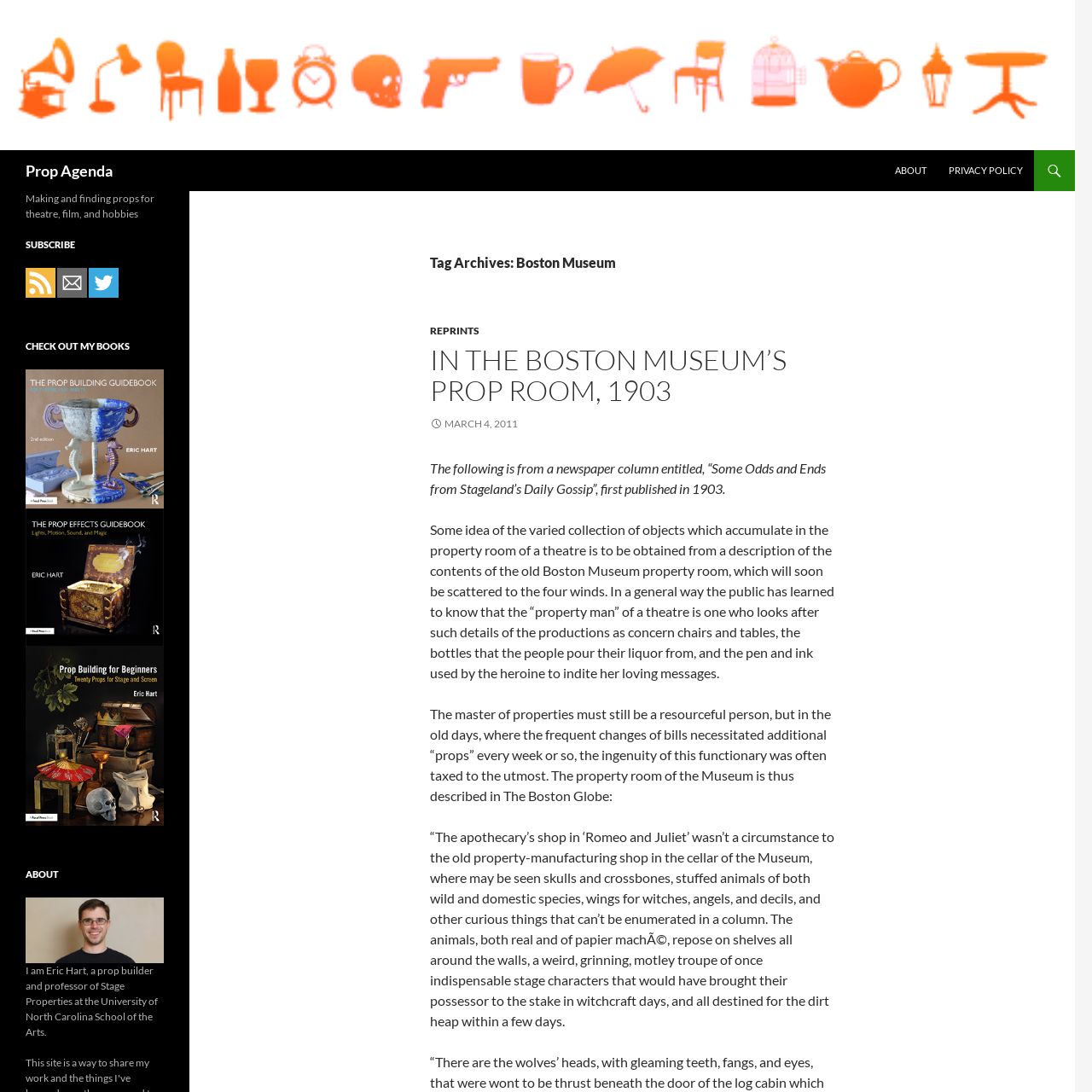Bounding box coordinates are to be given in the format (top-left x, top-left y, bottom-right x, bottom-right y). All values must be floating point numbers between 0 and 1. Provide the bounding box coordinate for the UI element described as: Reprints

[0.394, 0.297, 0.439, 0.309]